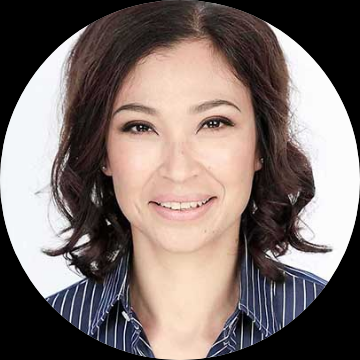How many years of experience does Candy have?
From the details in the image, answer the question comprehensively.

According to the caption, Candy has over 20 years of experience in providing administrative and organizational support to high-profile organizations, which highlights her extensive expertise in her field.